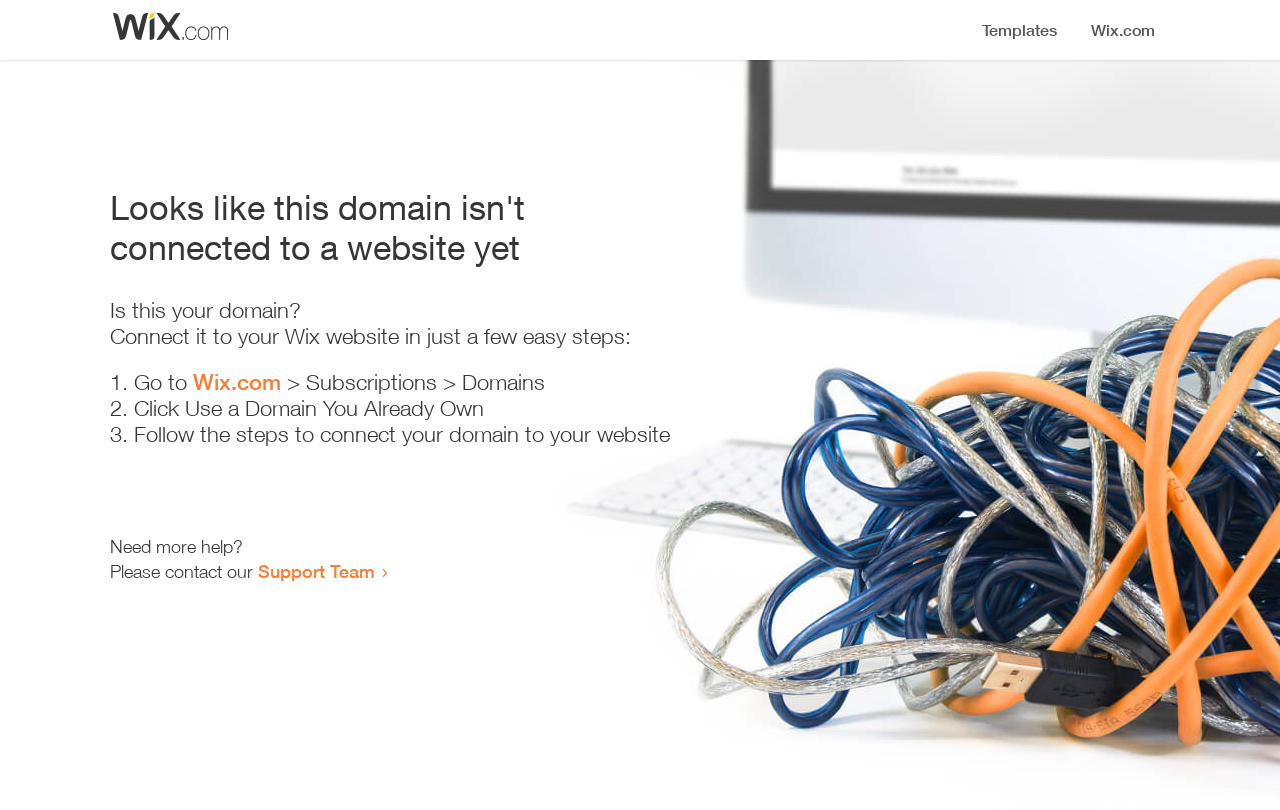Please identify the primary heading on the webpage and return its text.

Looks like this domain isn't
connected to a website yet